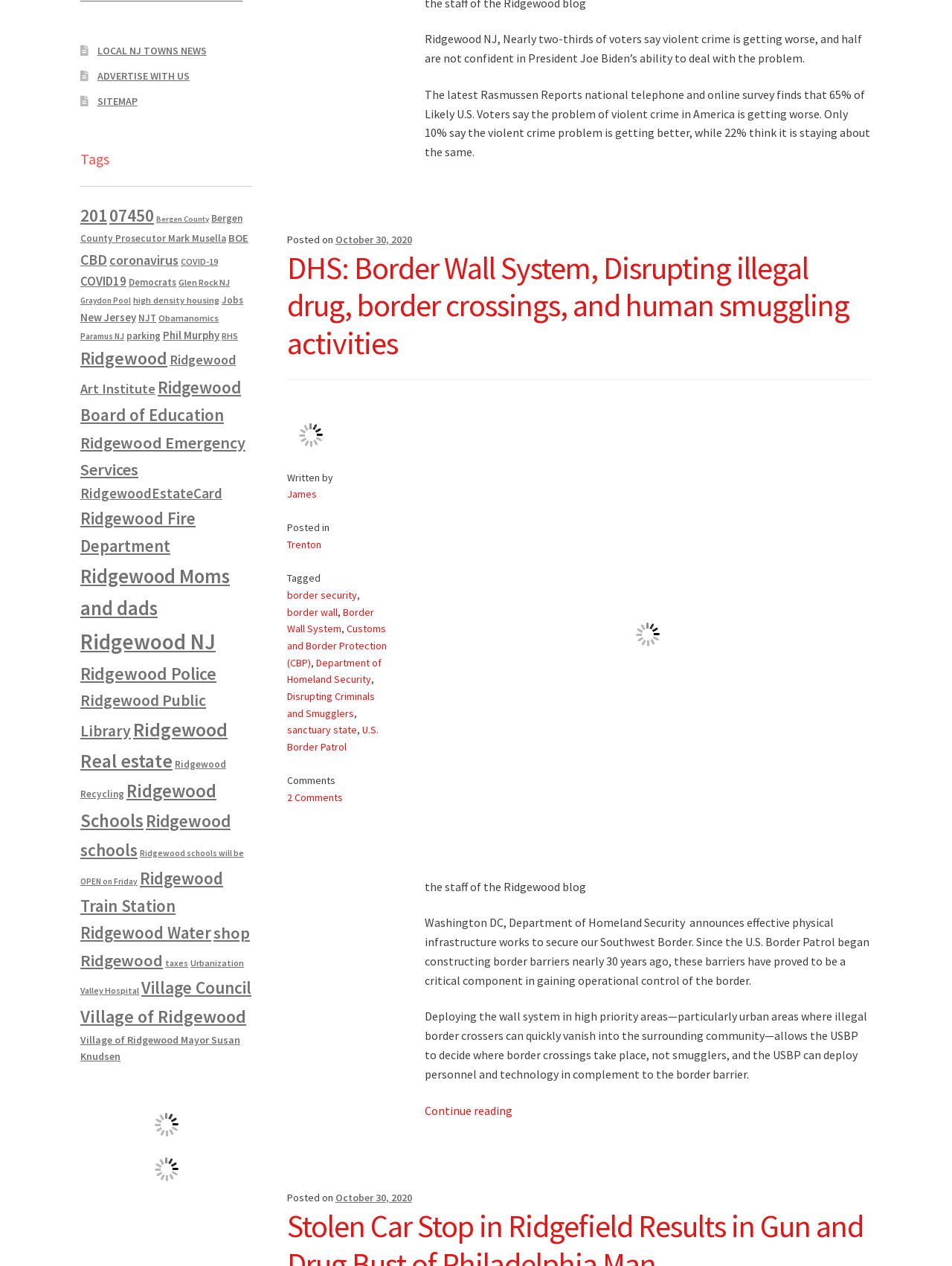Find the bounding box coordinates for the element described here: "Ridgewood Moms and dads".

[0.084, 0.445, 0.241, 0.49]